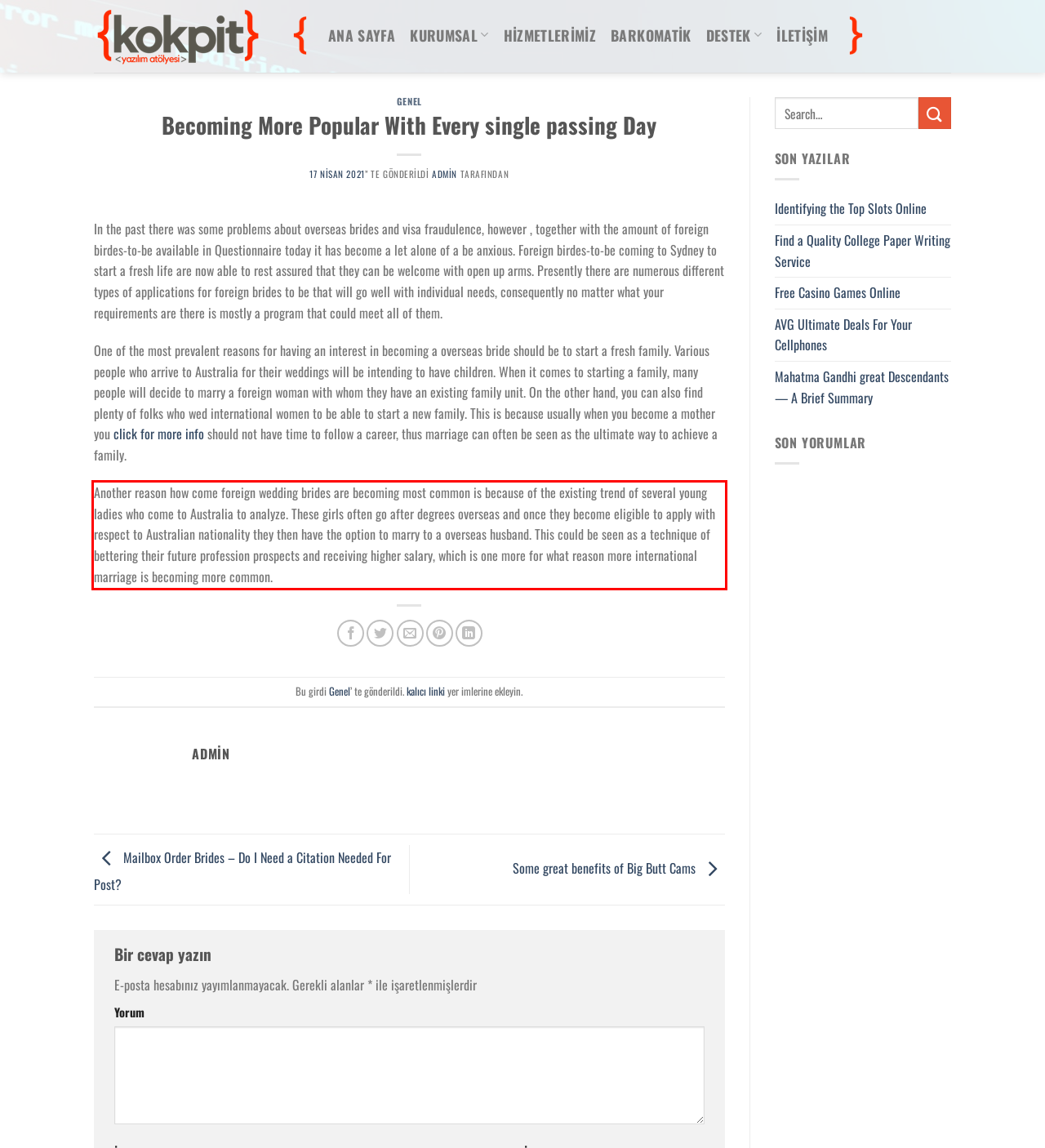Using the provided screenshot, read and generate the text content within the red-bordered area.

Another reason how come foreign wedding brides are becoming most common is because of the existing trend of several young ladies who come to Australia to analyze. These girls often go after degrees overseas and once they become eligible to apply with respect to Australian nationality they then have the option to marry to a overseas husband. This could be seen as a technique of bettering their future profession prospects and receiving higher salary, which is one more for what reason more international marriage is becoming more common.